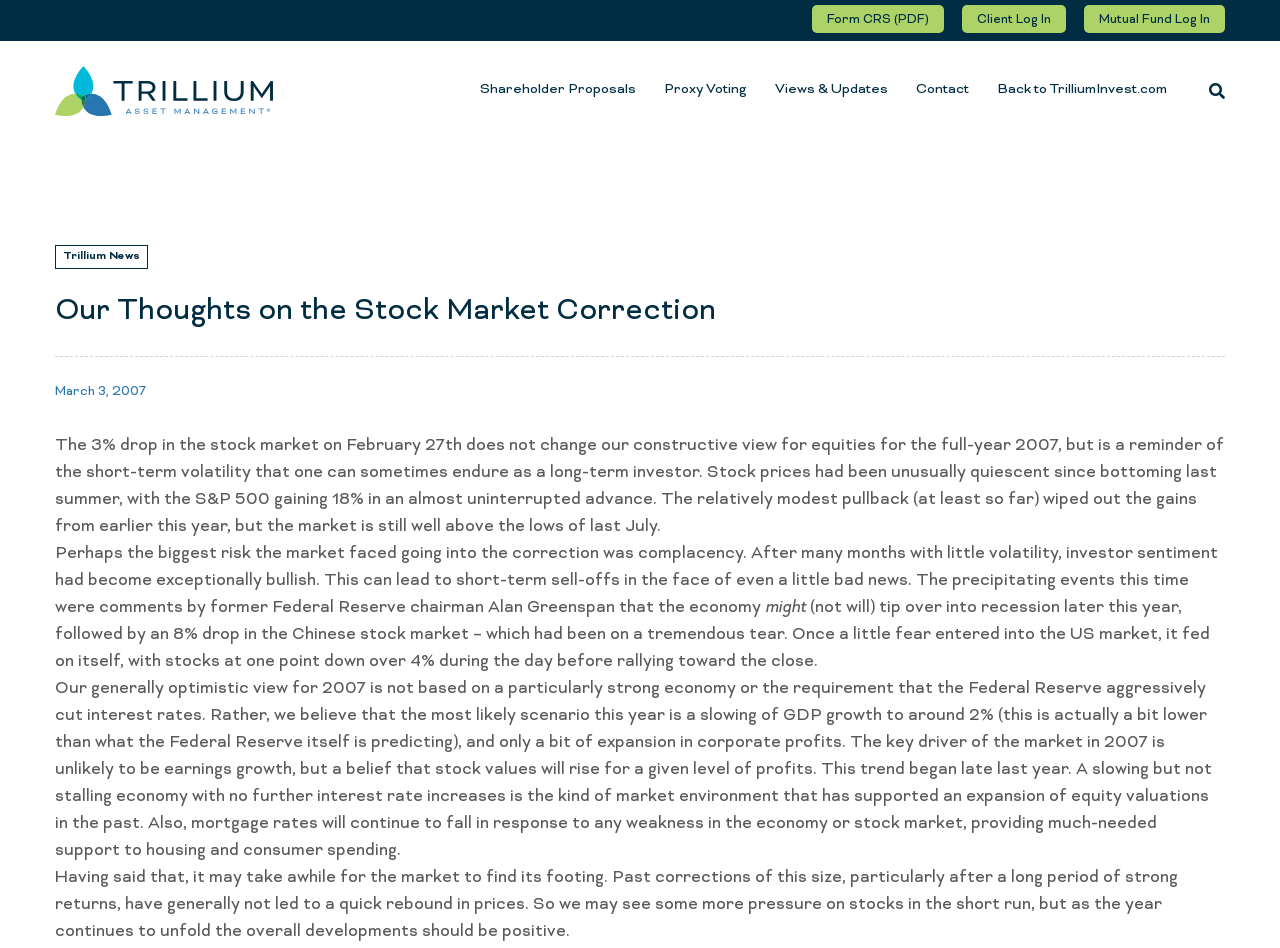Detail the various sections and features present on the webpage.

The webpage is about Trillium Asset Management's thoughts on the stock market correction. At the top, there are several links, including "Form CRS (PDF)", "Client Log In", "Mutual Fund Log In", and "Trillium Asset Management", which also has an accompanying image. 

Below these links, there are more links, including "Shareholder Proposals", "Proxy Voting", "Views & Updates", "Contact", and "Back to TrilliumInvest.com". 

The main content of the webpage starts with a heading "Our Thoughts on the Stock Market Correction" followed by a date "March 3, 2007". The article discusses the 3% drop in the stock market on February 27th, 2007, and how it does not change the constructive view for equities for the full-year 2007. The text explains that the market had been unusually quiet since last summer, with the S&P 500 gaining 18% in an almost uninterrupted advance. 

The article continues to discuss the risks the market faced going into the correction, including complacency, and how comments by former Federal Reserve chairman Alan Greenspan and an 8% drop in the Chinese stock market contributed to the correction. 

The webpage also presents Trillium Asset Management's generally optimistic view for 2007, which is based on a slowing of GDP growth and a belief that stock values will rise for a given level of profits. The article concludes by stating that it may take awhile for the market to find its footing, but the overall developments should be positive as the year continues to unfold.